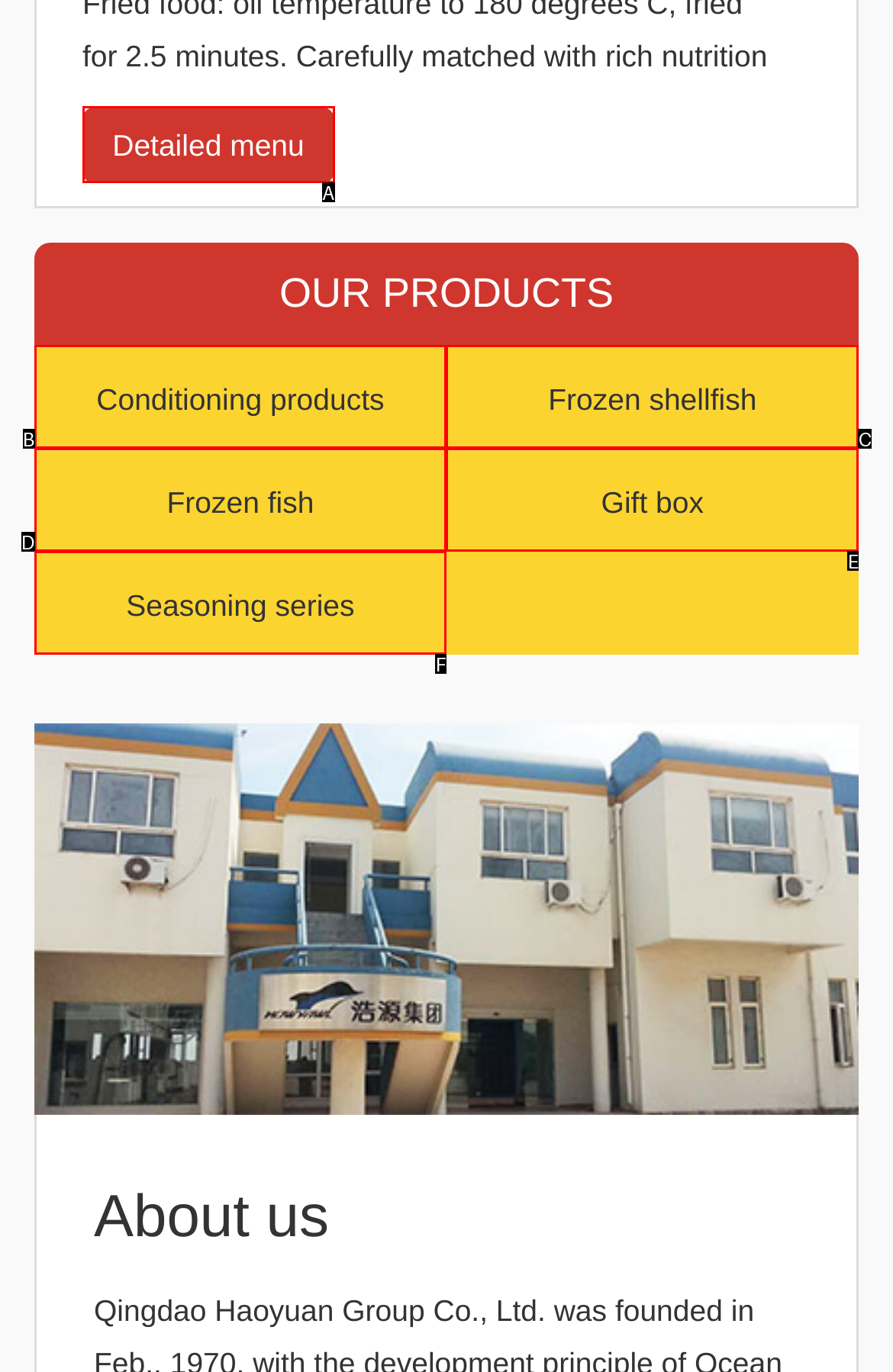Match the description: Seasoning series to one of the options shown. Reply with the letter of the best match.

F